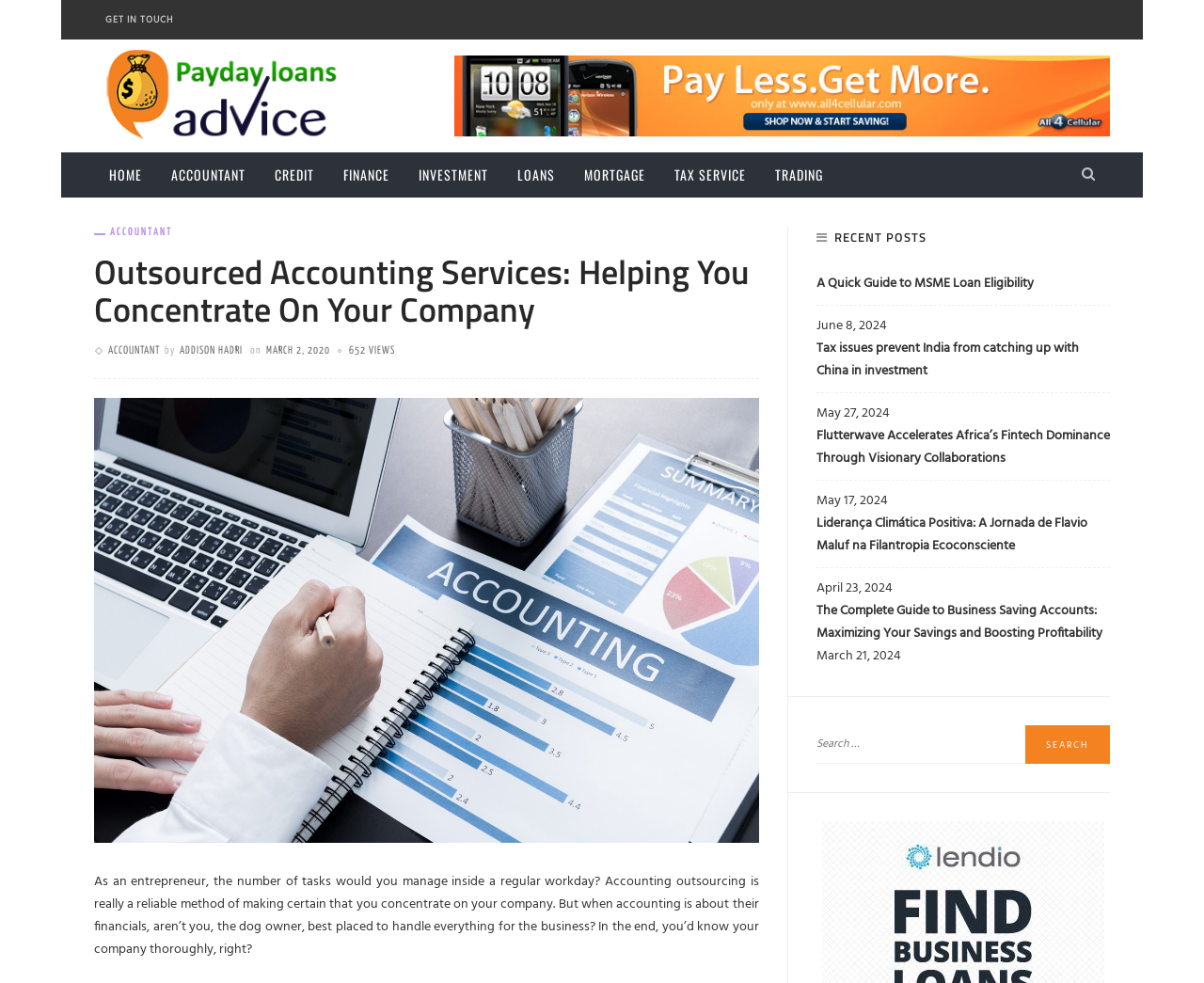Determine the bounding box coordinates of the section to be clicked to follow the instruction: "Click on GET IN TOUCH". The coordinates should be given as four float numbers between 0 and 1, formatted as [left, top, right, bottom].

[0.078, 0.0, 0.153, 0.04]